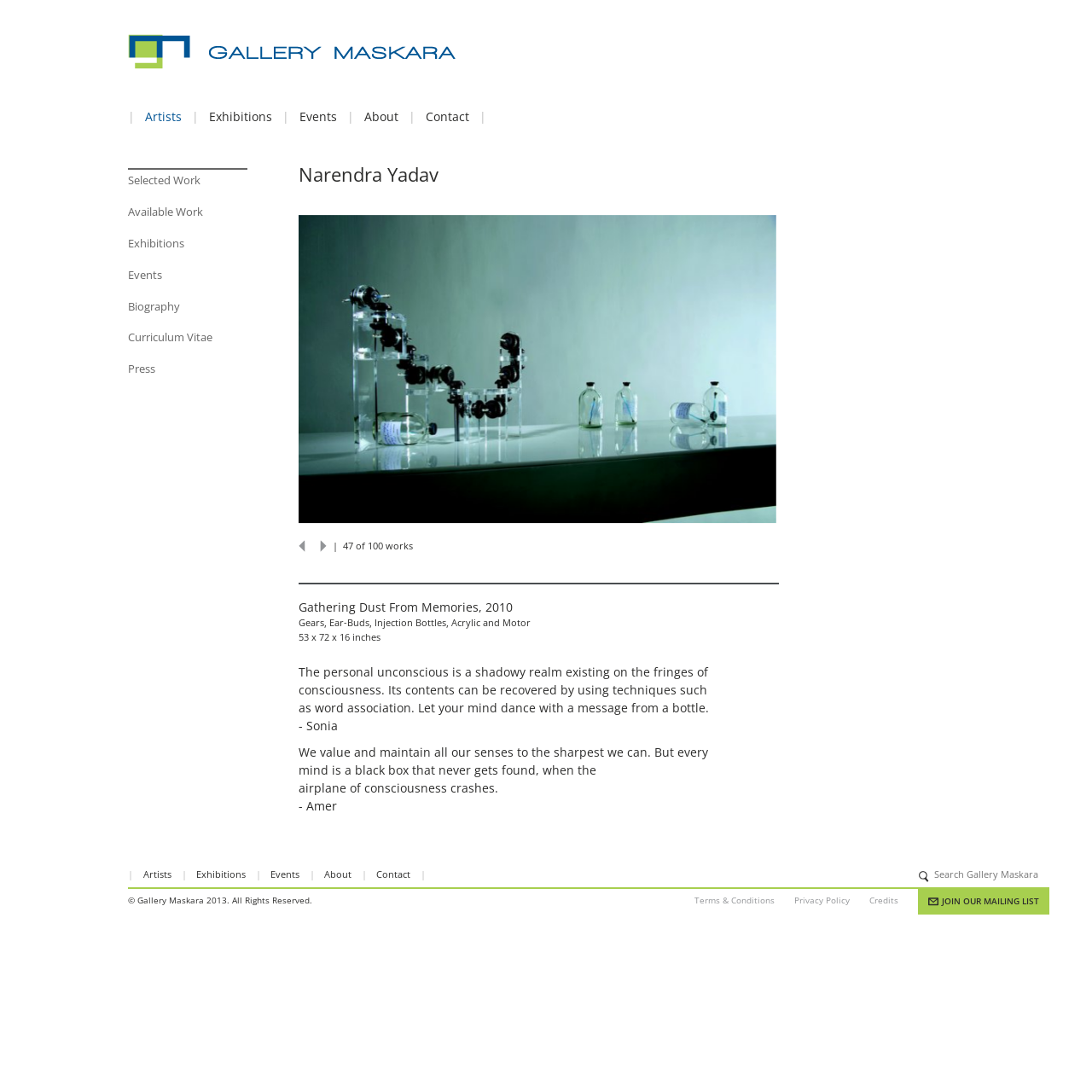Find the bounding box coordinates for the UI element that matches this description: "Terms & Conditions".

[0.636, 0.819, 0.709, 0.83]